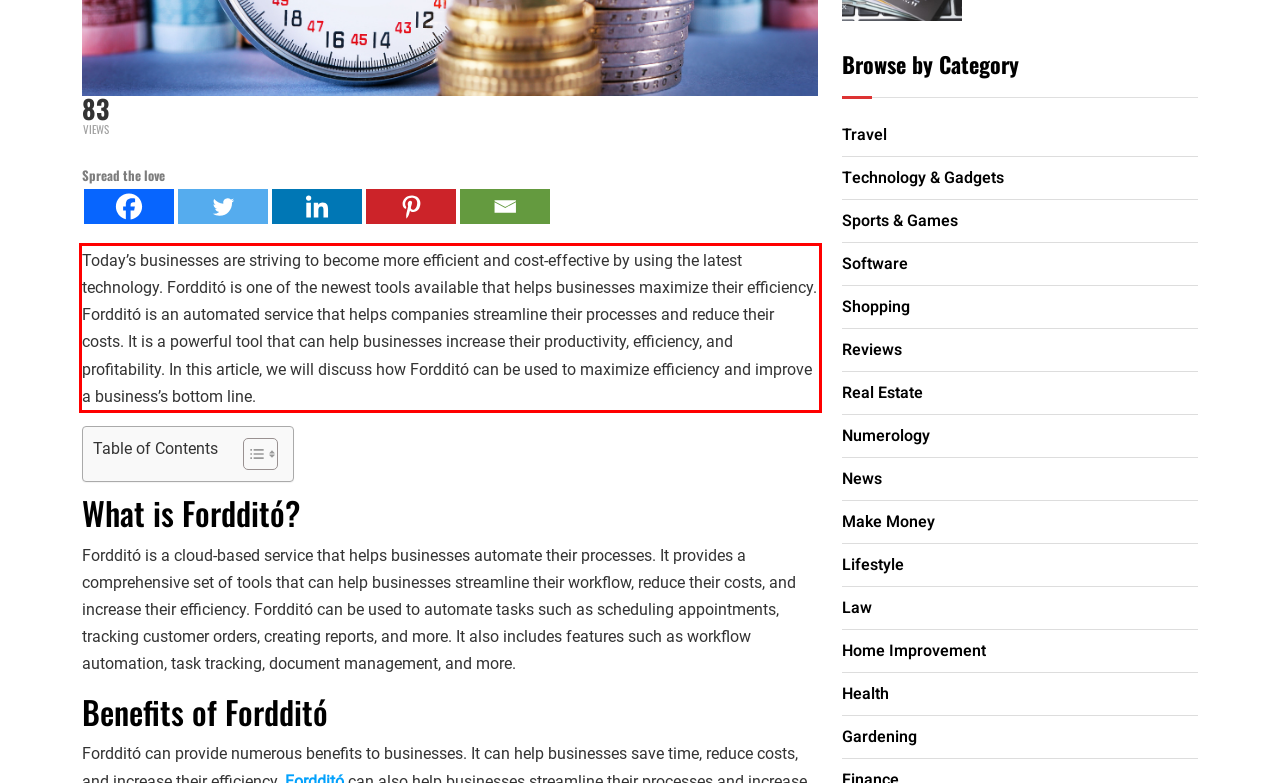The screenshot provided shows a webpage with a red bounding box. Apply OCR to the text within this red bounding box and provide the extracted content.

Today’s businesses are striving to become more efficient and cost-effective by using the latest technology. Fordditó is one of the newest tools available that helps businesses maximize their efficiency. Fordditó is an automated service that helps companies streamline their processes and reduce their costs. It is a powerful tool that can help businesses increase their productivity, efficiency, and profitability. In this article, we will discuss how Fordditó can be used to maximize efficiency and improve a business’s bottom line.